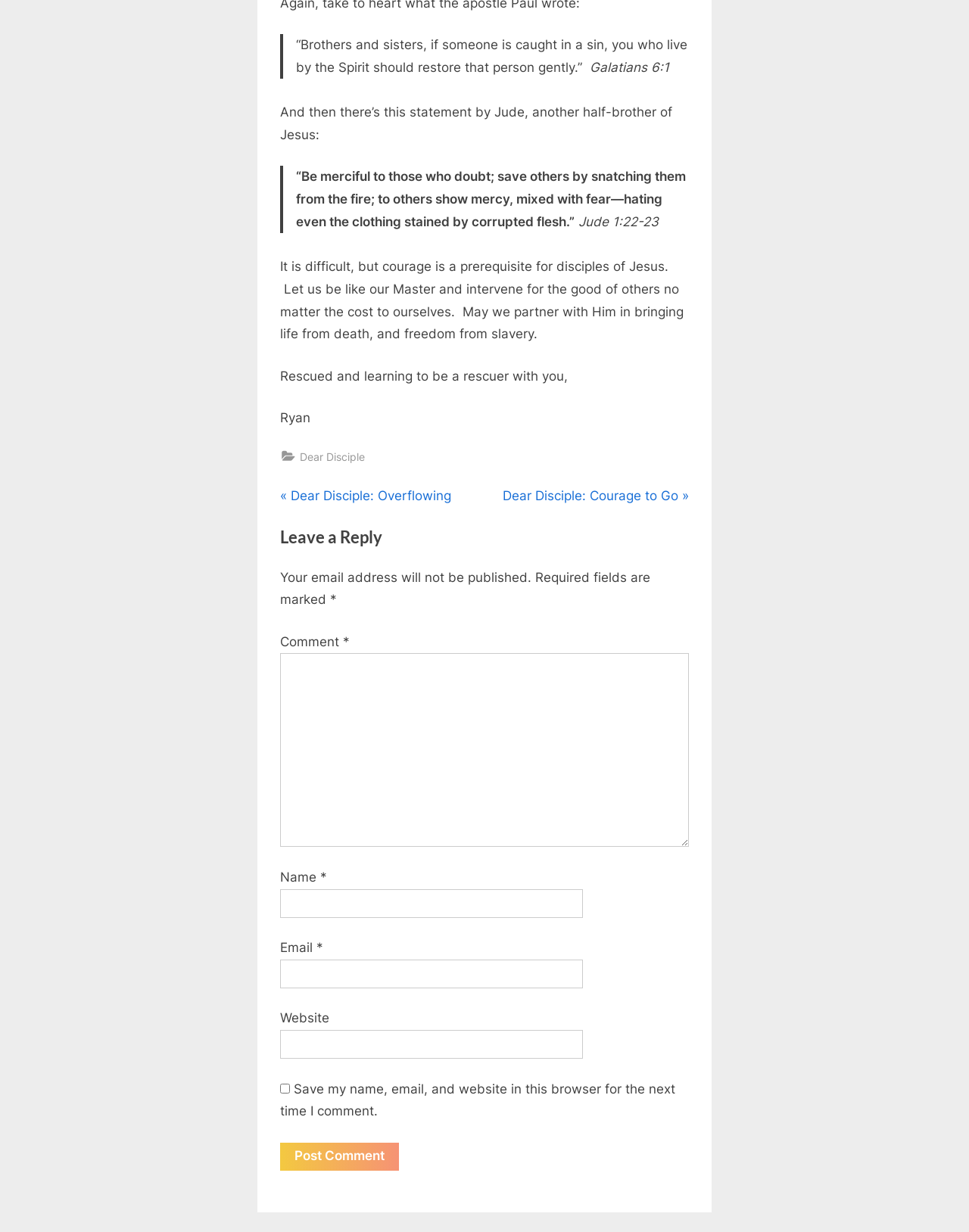Specify the bounding box coordinates of the element's area that should be clicked to execute the given instruction: "Click on 'Next Post: Dear Disciple: Courage to Go »'". The coordinates should be four float numbers between 0 and 1, i.e., [left, top, right, bottom].

[0.519, 0.394, 0.711, 0.412]